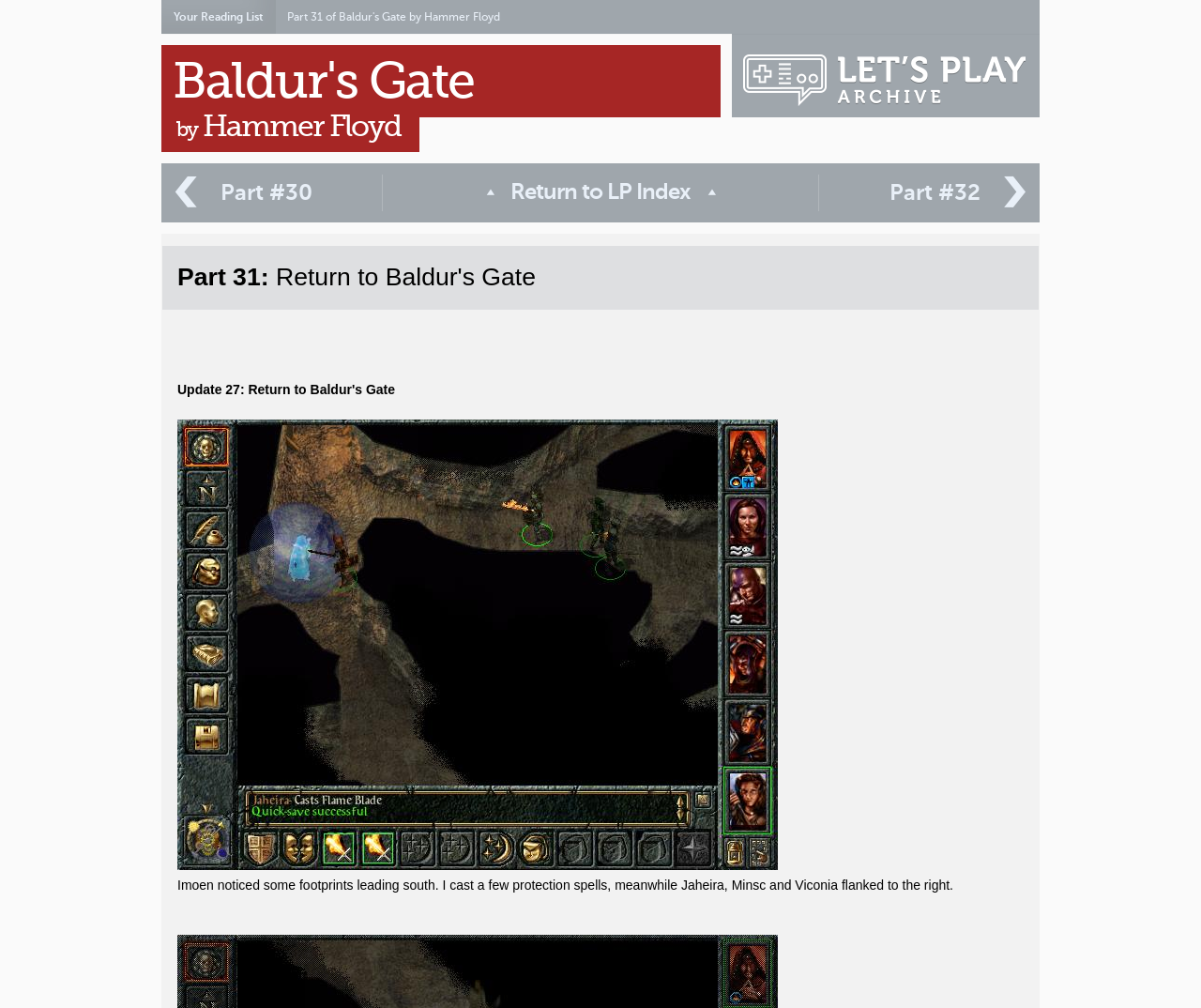Using the element description: "Hammer Floyd", determine the bounding box coordinates. The coordinates should be in the format [left, top, right, bottom], with values between 0 and 1.

[0.169, 0.107, 0.334, 0.142]